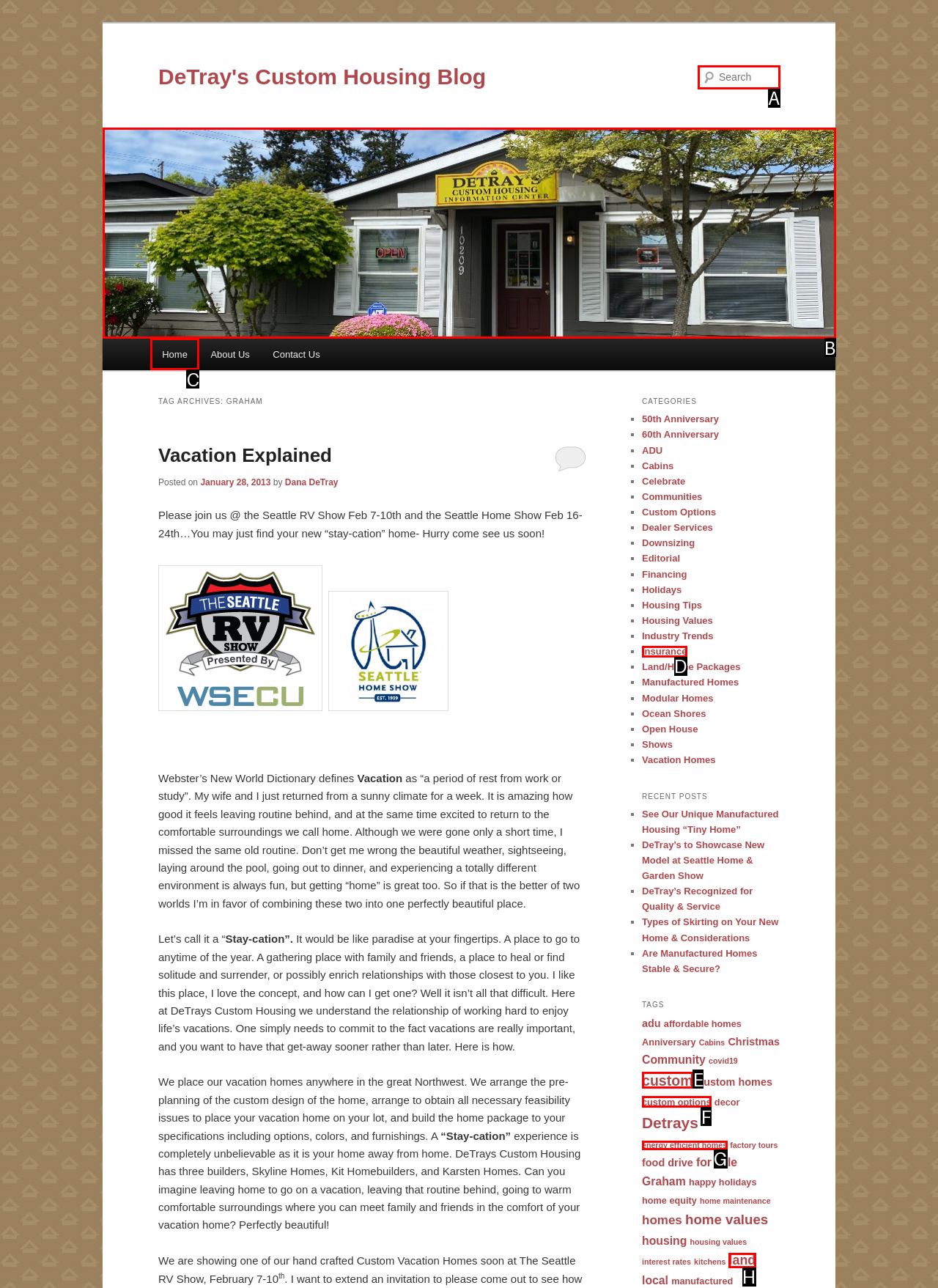Select the letter from the given choices that aligns best with the description: land. Reply with the specific letter only.

H